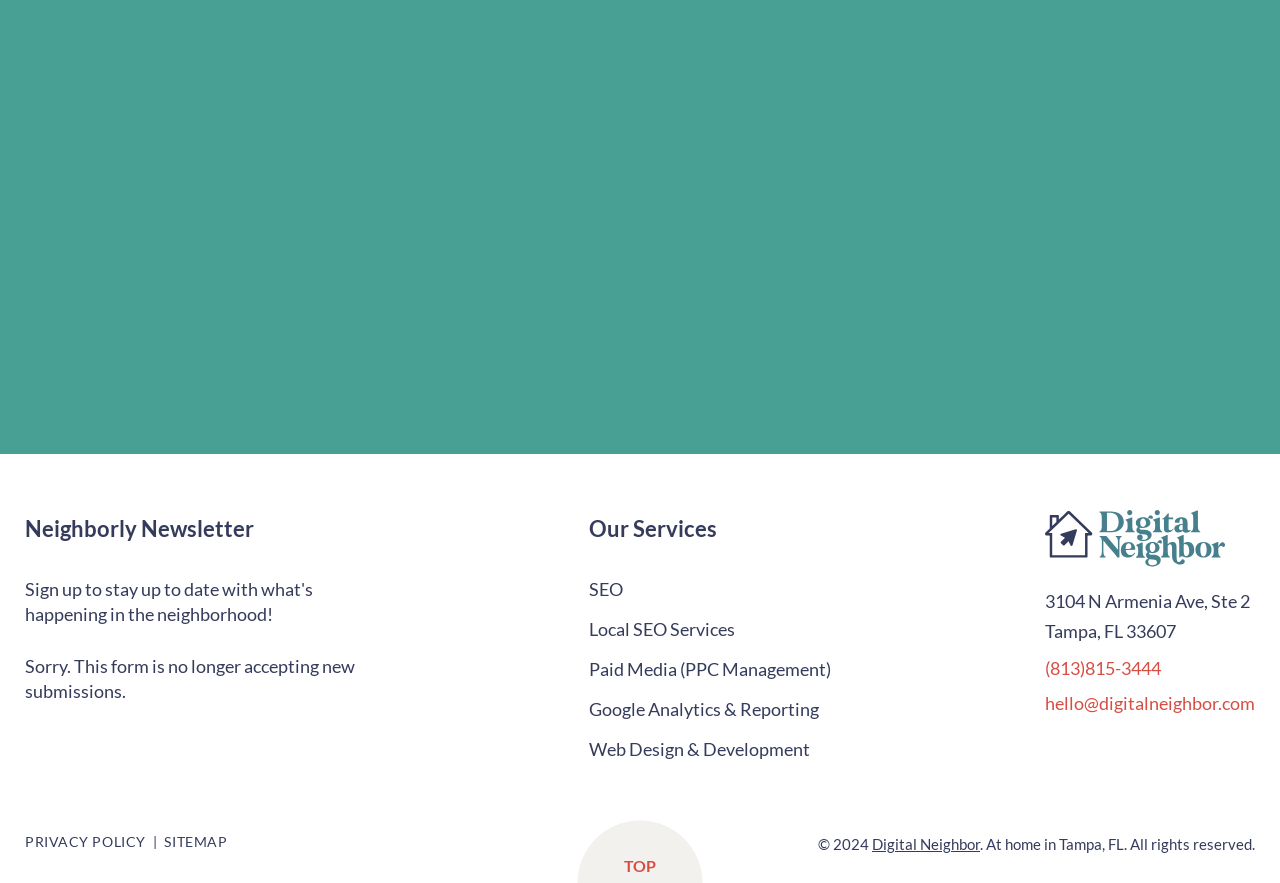What is the company's name?
Using the image as a reference, answer the question with a short word or phrase.

Digital Neighbor